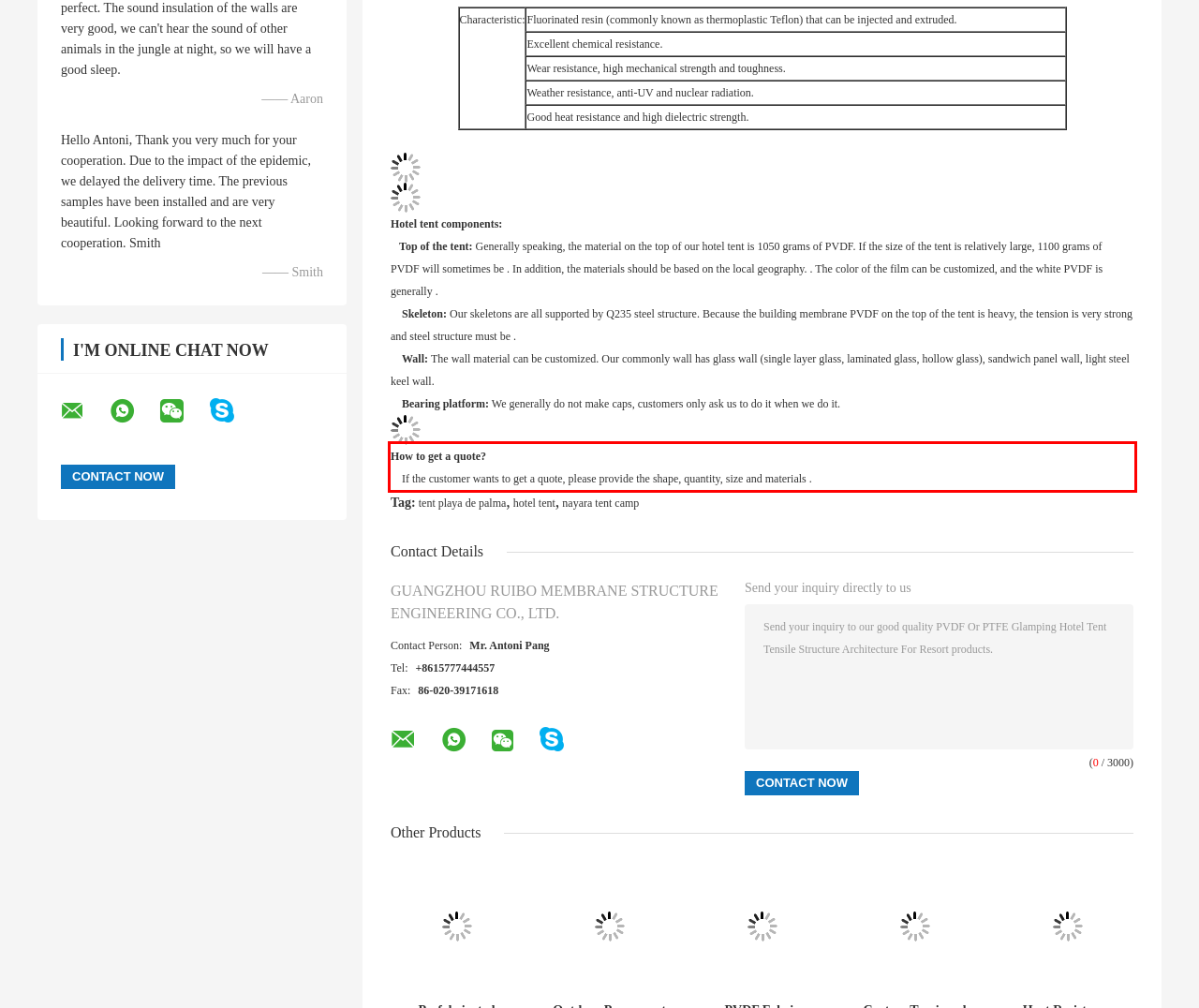From the screenshot of the webpage, locate the red bounding box and extract the text contained within that area.

How to get a quote? If the customer wants to get a quote, please provide the shape, quantity, size and materials .